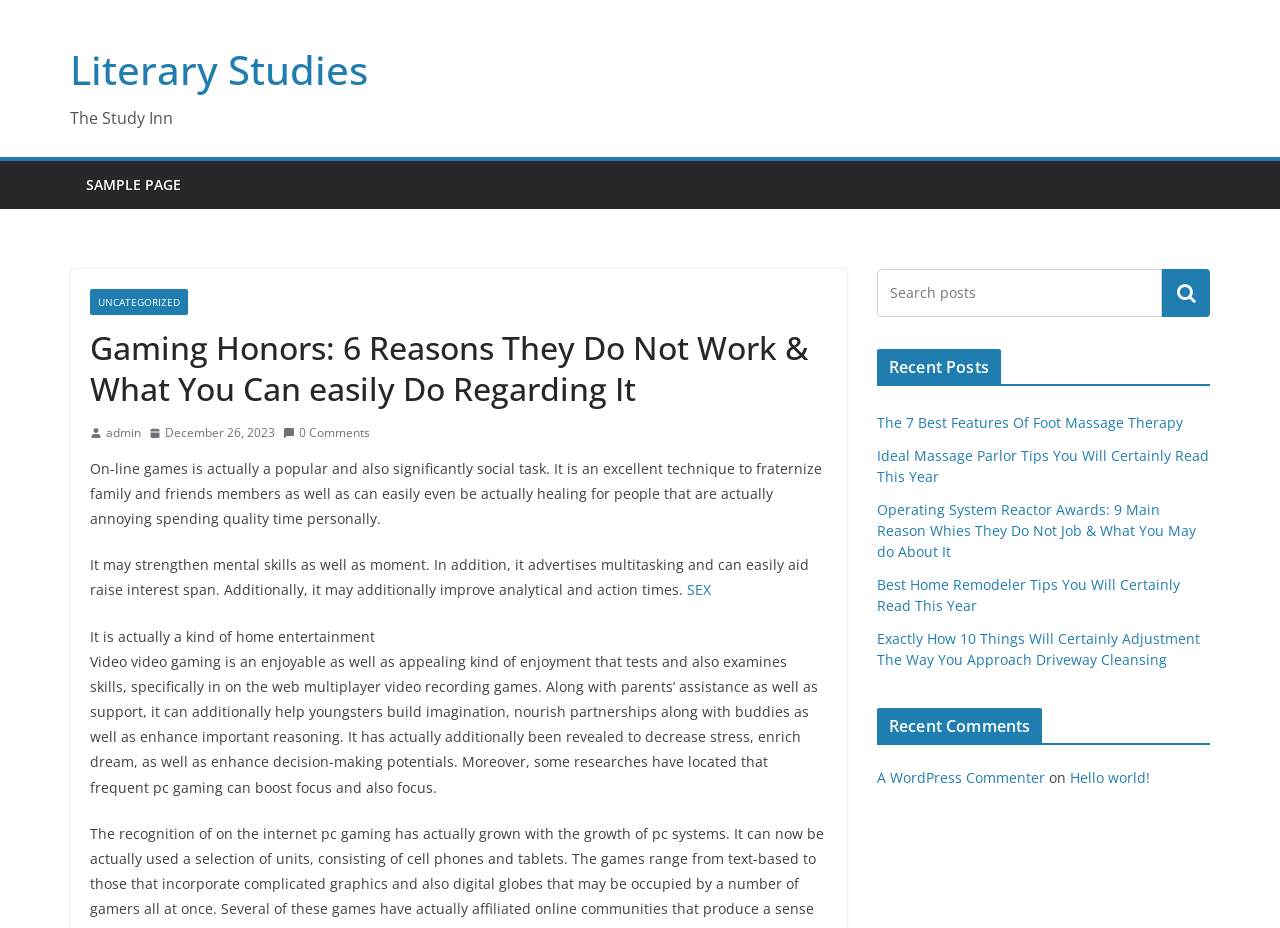Please determine the bounding box coordinates of the element to click on in order to accomplish the following task: "Click on the 'Literary Studies' link". Ensure the coordinates are four float numbers ranging from 0 to 1, i.e., [left, top, right, bottom].

[0.055, 0.045, 0.288, 0.105]